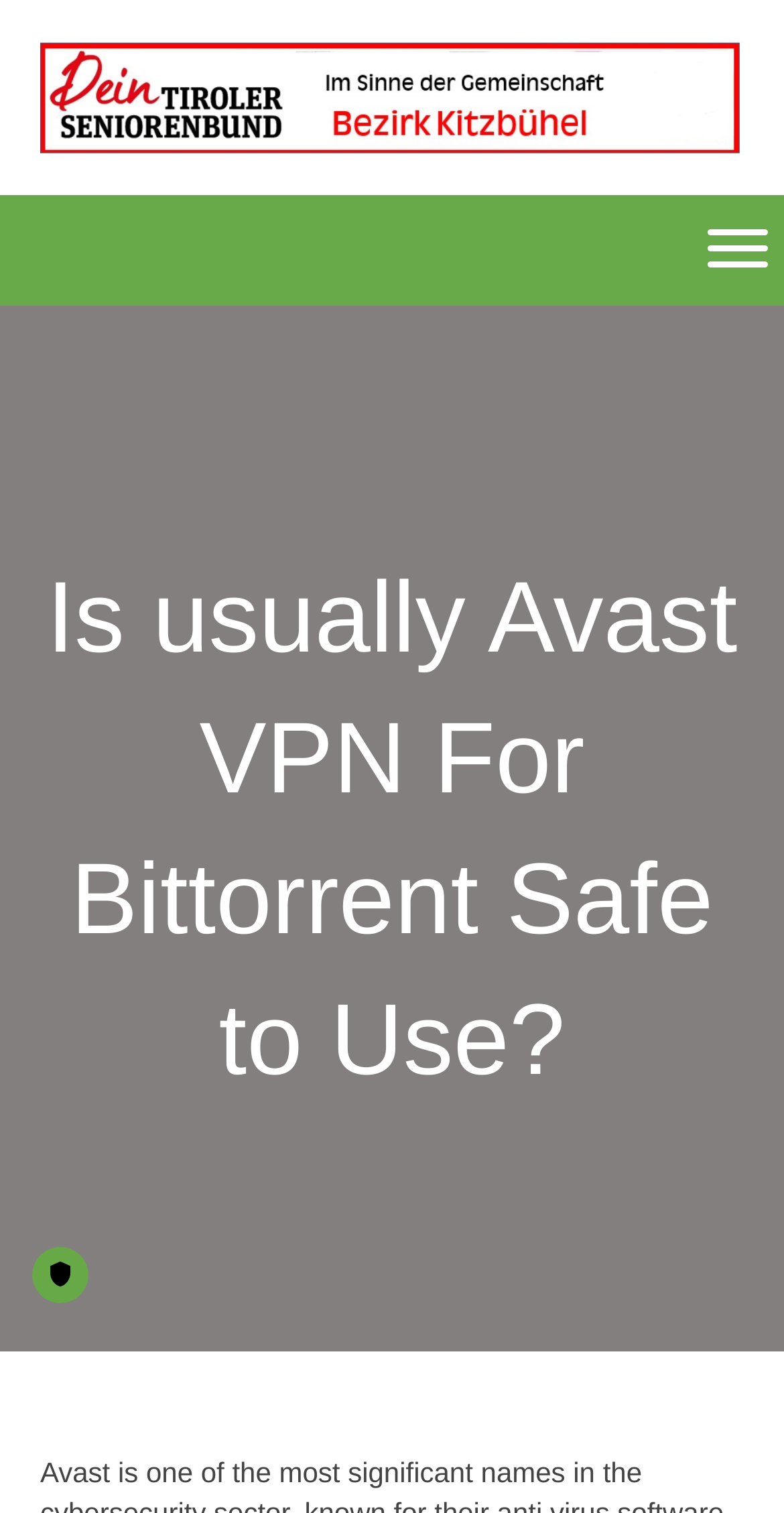Using the description: "Best IVF Clinic in India", identify the bounding box of the corresponding UI element in the screenshot.

None